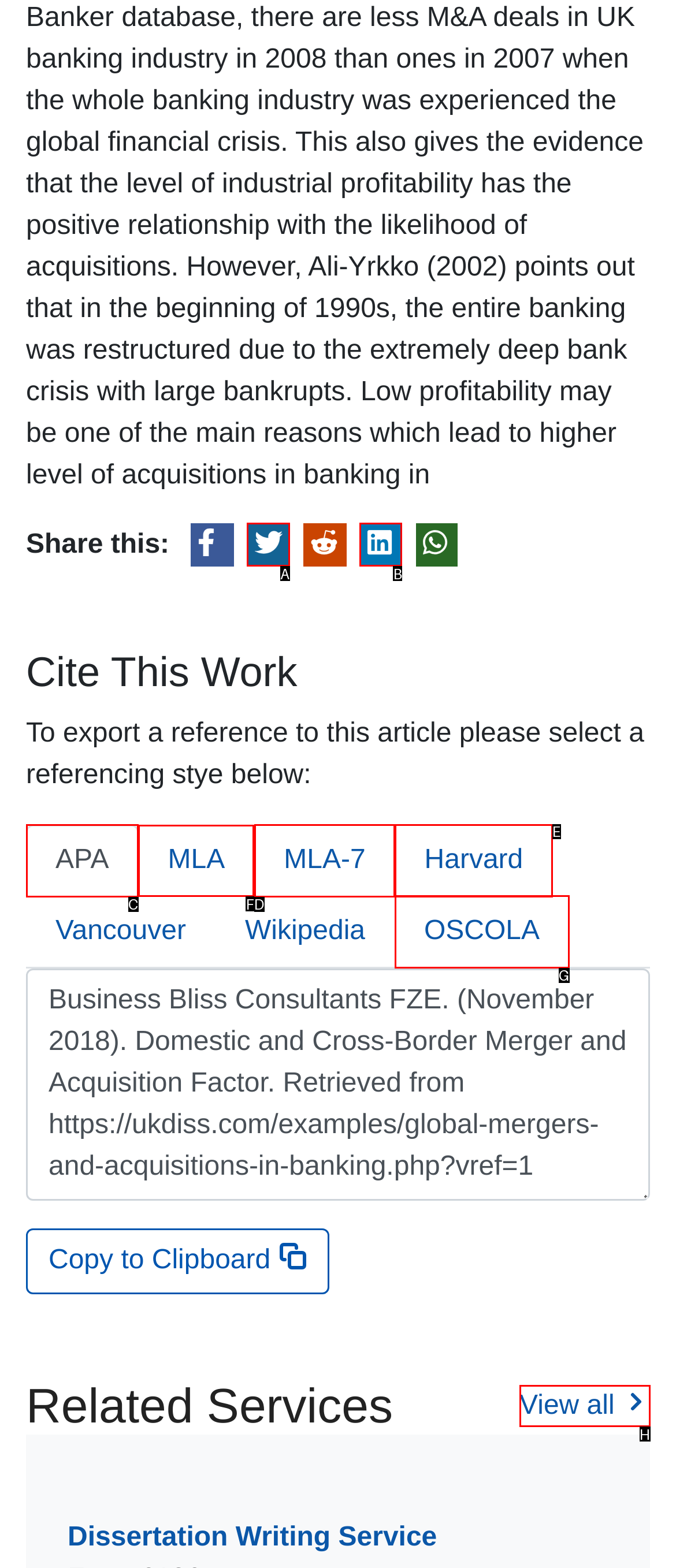Identify the correct lettered option to click in order to perform this task: Select MLA referencing style. Respond with the letter.

F